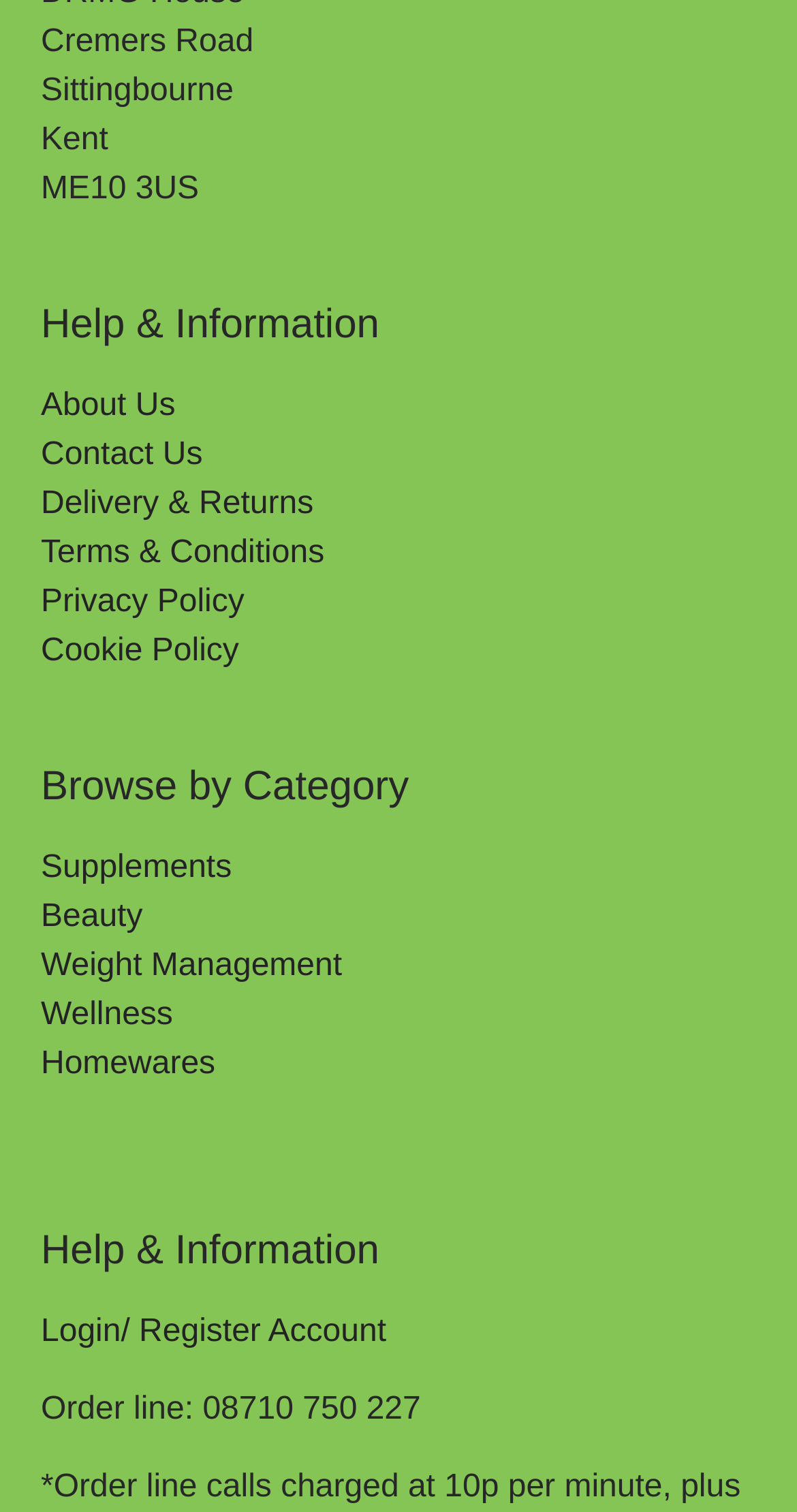Bounding box coordinates are to be given in the format (top-left x, top-left y, bottom-right x, bottom-right y). All values must be floating point numbers between 0 and 1. Provide the bounding box coordinate for the UI element described as: Delivery & Returns

[0.051, 0.322, 0.393, 0.345]